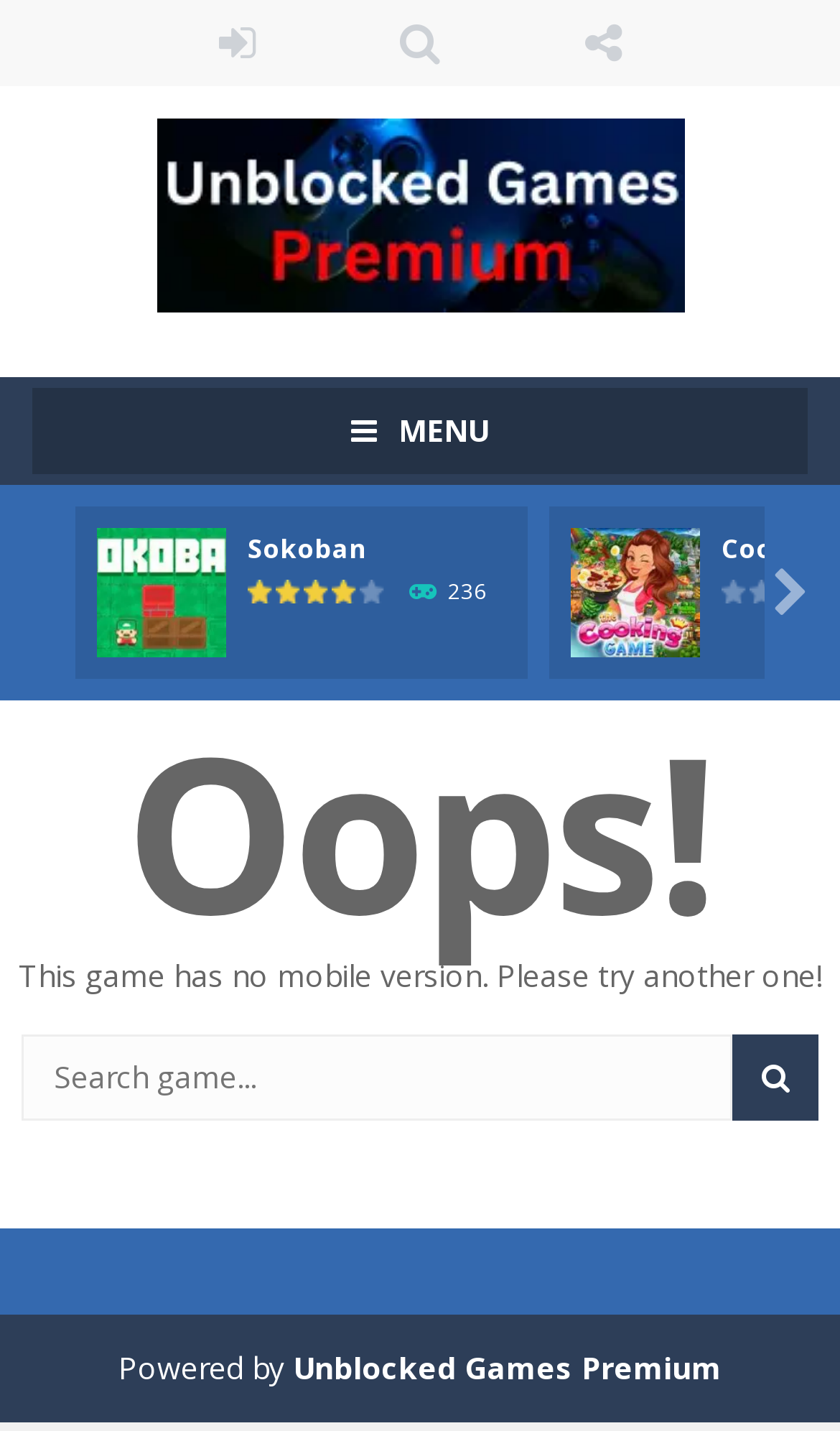What is the average rating of the Sokoban game?
Using the visual information, respond with a single word or phrase.

4.00 out of 5